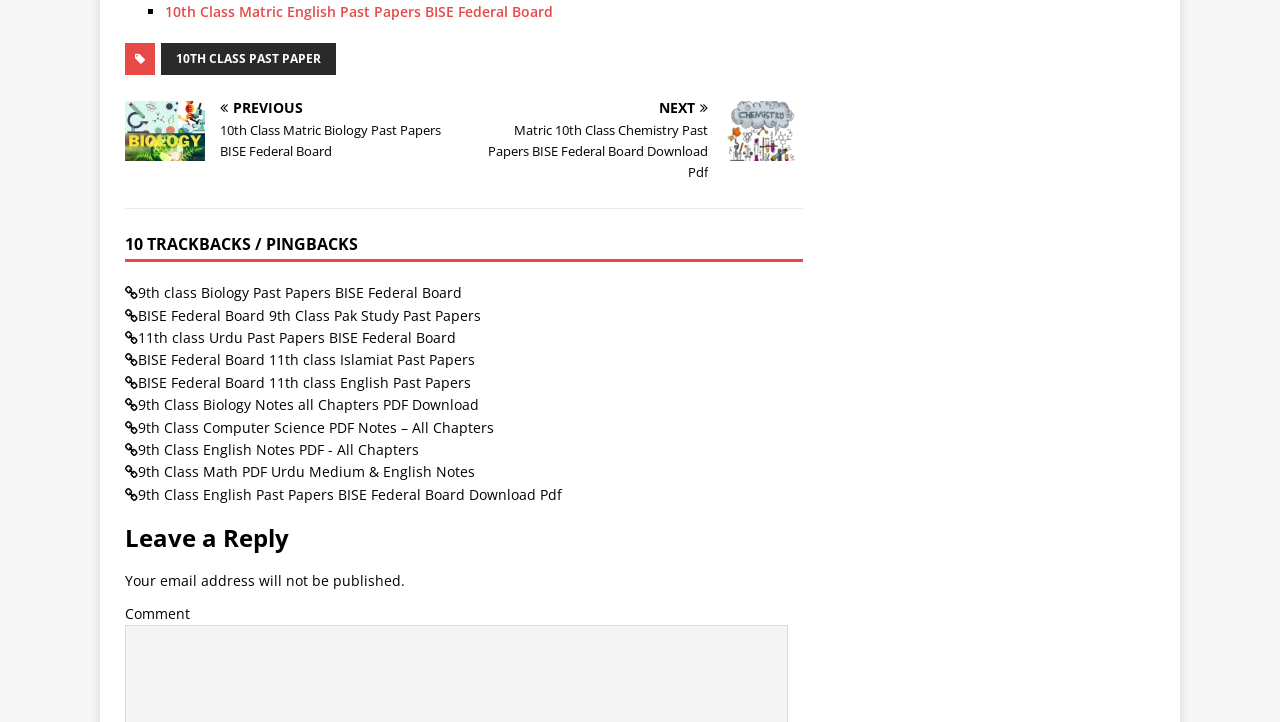Locate the bounding box coordinates of the area to click to fulfill this instruction: "Download 9th Class Biology Notes all Chapters PDF". The bounding box should be presented as four float numbers between 0 and 1, in the order [left, top, right, bottom].

[0.108, 0.547, 0.374, 0.574]